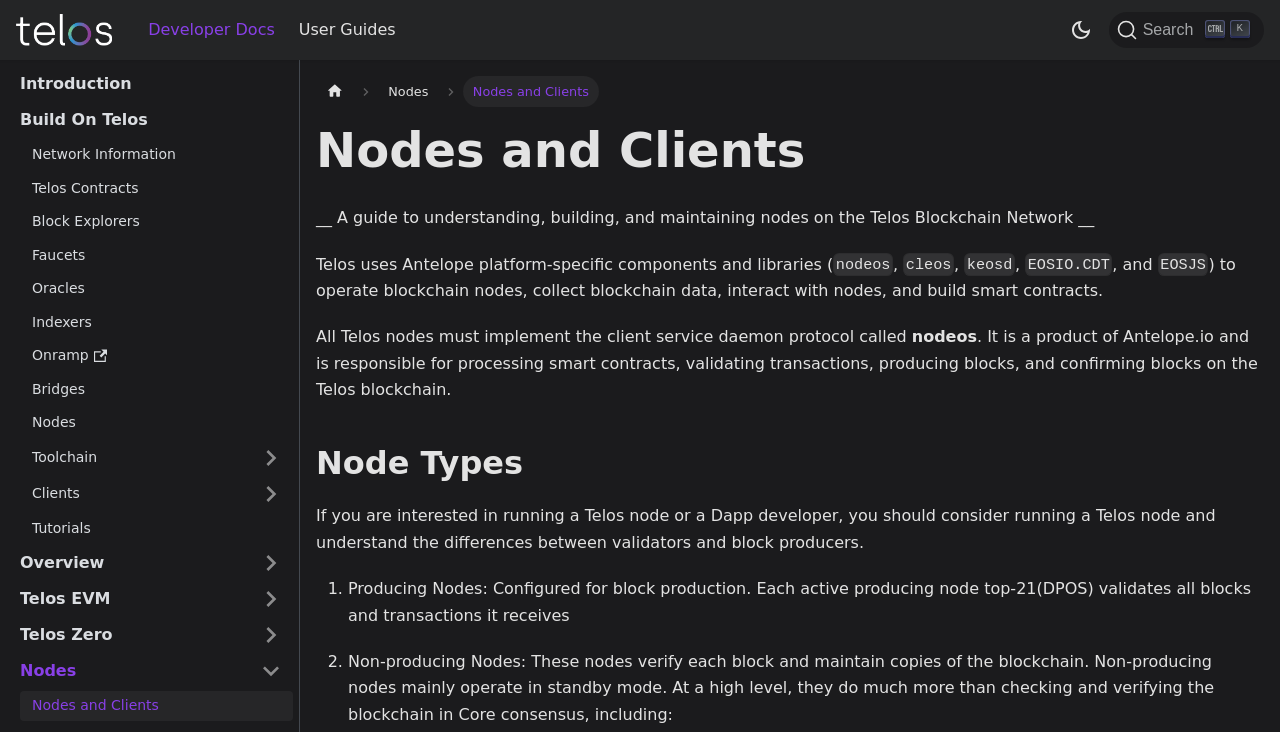Find the coordinates for the bounding box of the element with this description: "Investment".

None